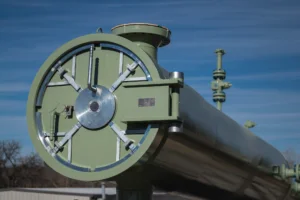Break down the image and describe each part extensively.

The image features a close-up view of a Quick Opening Closure (QOC), showcasing its robust design specifically for pipe systems. The closure is painted in a green hue, indicative of industrial applications, and is mounted on a large pipe. The cylindrical mechanism is equipped with a circular flange and multiple locking mechanisms, which provide a secure seal while allowing for easy access to the interior of the connected piping. This design facilitates efficient maintenance and inspection, key features when ensuring the integrity and safety of piping systems. The QOC is highlighted against a backdrop of clear blue skies, enhancing its visibility and emphasizing its importance in engineering solutions.